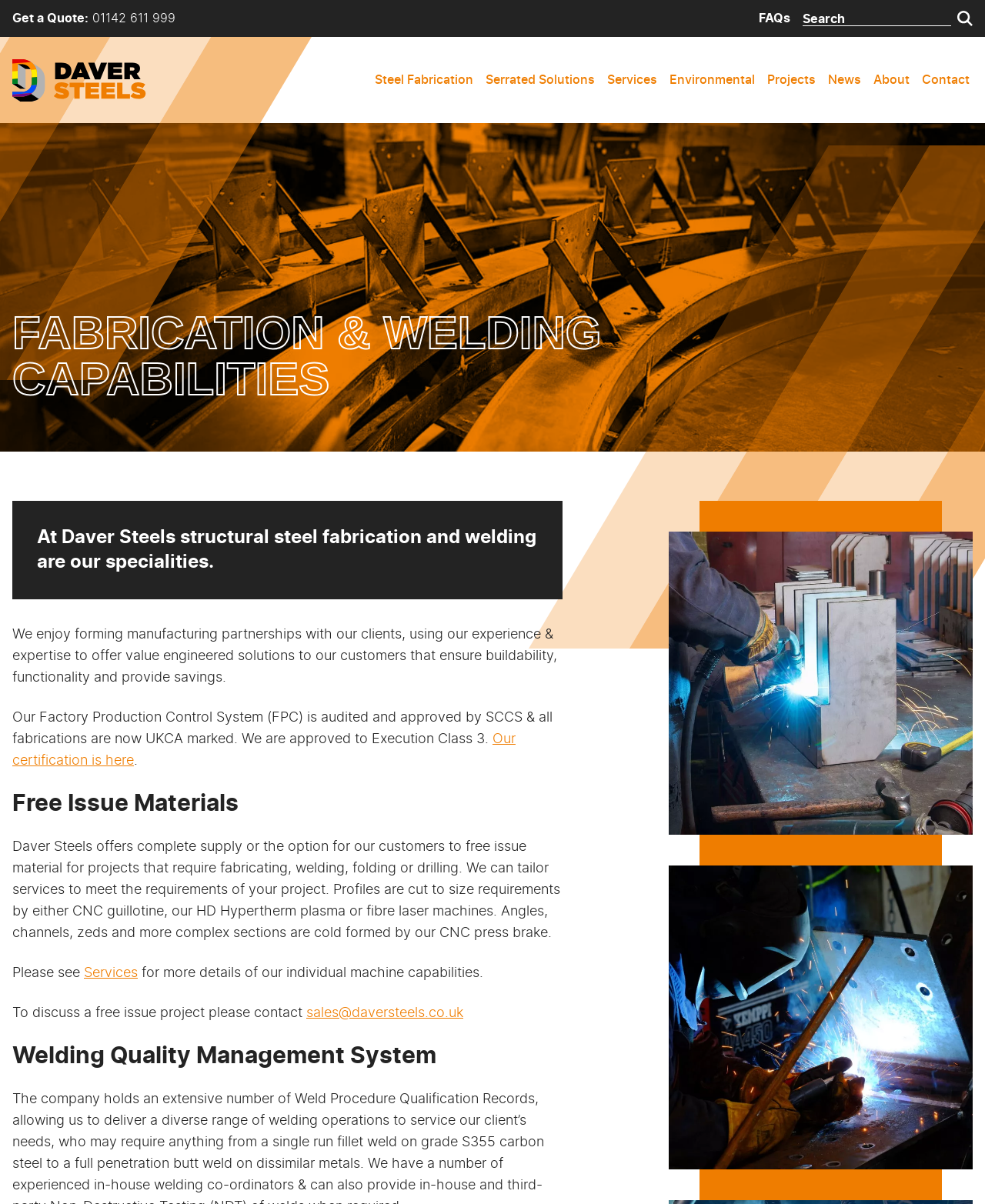What is the option for customers who want to free issue material for projects?
Answer the question with a detailed and thorough explanation.

Based on the webpage content, specifically the text 'Daver Steels offers complete supply or the option for our customers to free issue material for projects that require fabricating, welding, folding or drilling. We can tailor services to meet the requirements of your project.', the option for customers who want to free issue material for projects is to tailor services to meet the project requirements.